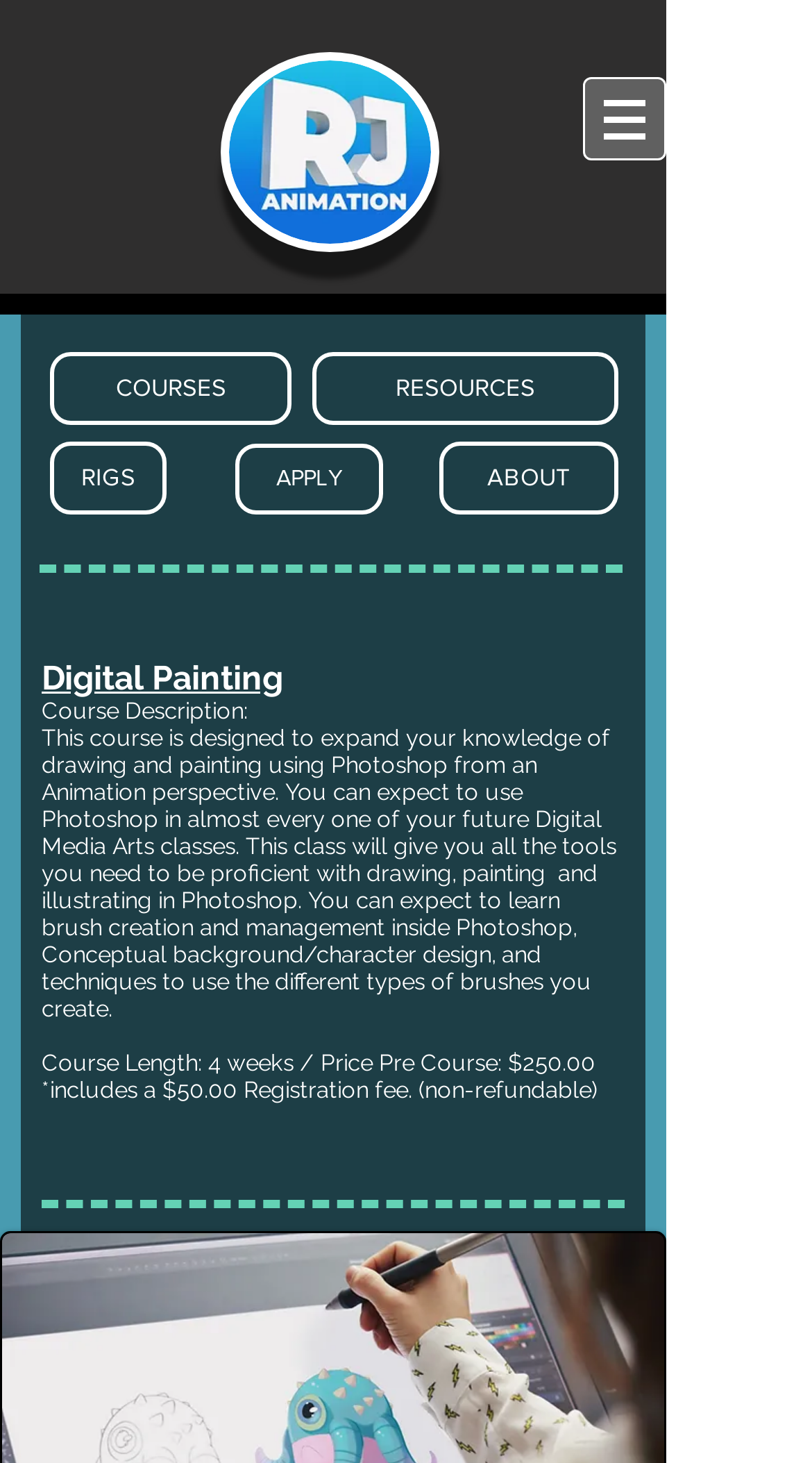How many navigation links are there?
Refer to the image and give a detailed answer to the query.

The navigation links can be found in the navigation element 'Site' with bounding box coordinates [0.718, 0.053, 0.821, 0.11]. There are 5 links: 'COURSES', 'RESOURCES', 'RIGS', 'APPLY', and 'ABOUT'.